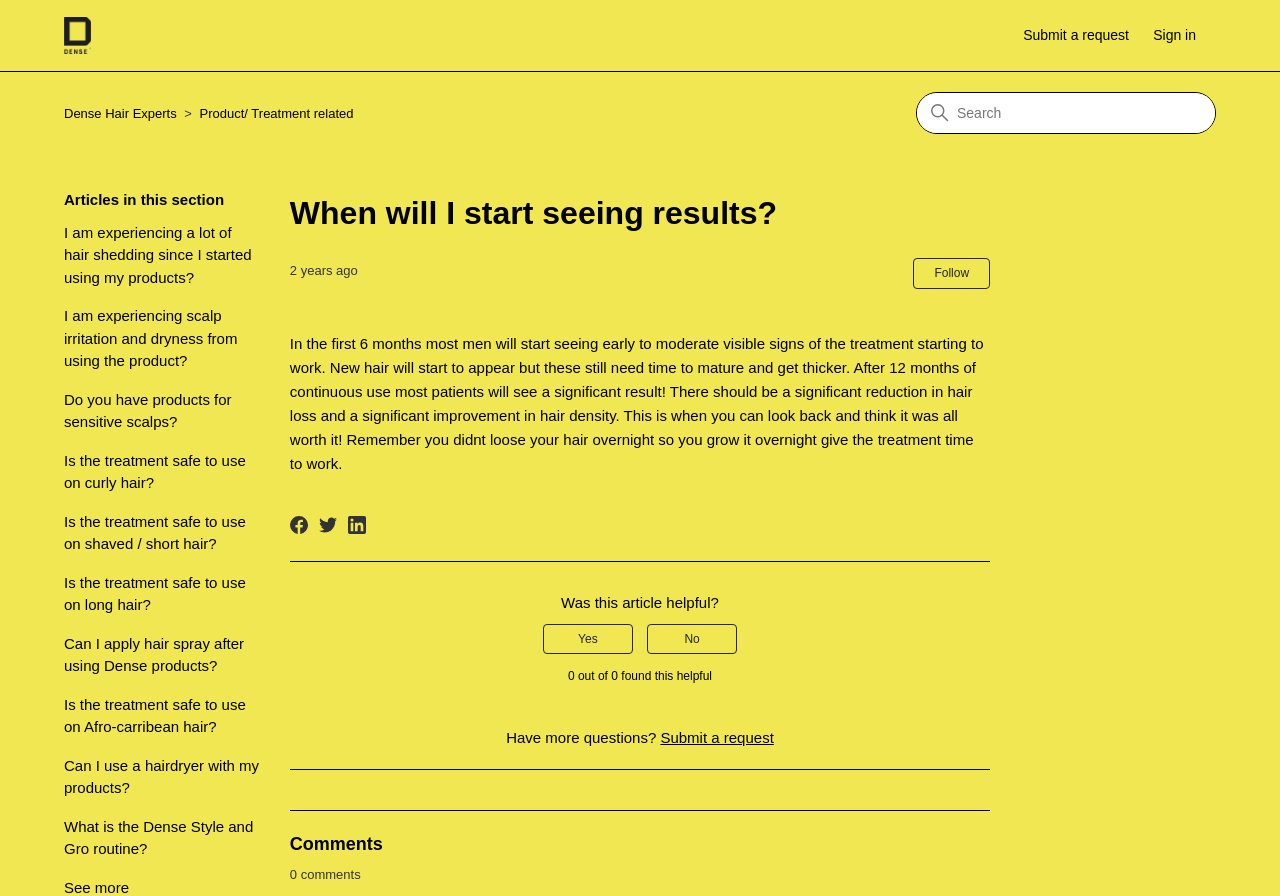Locate the coordinates of the bounding box for the clickable region that fulfills this instruction: "Sign in".

[0.901, 0.028, 0.95, 0.052]